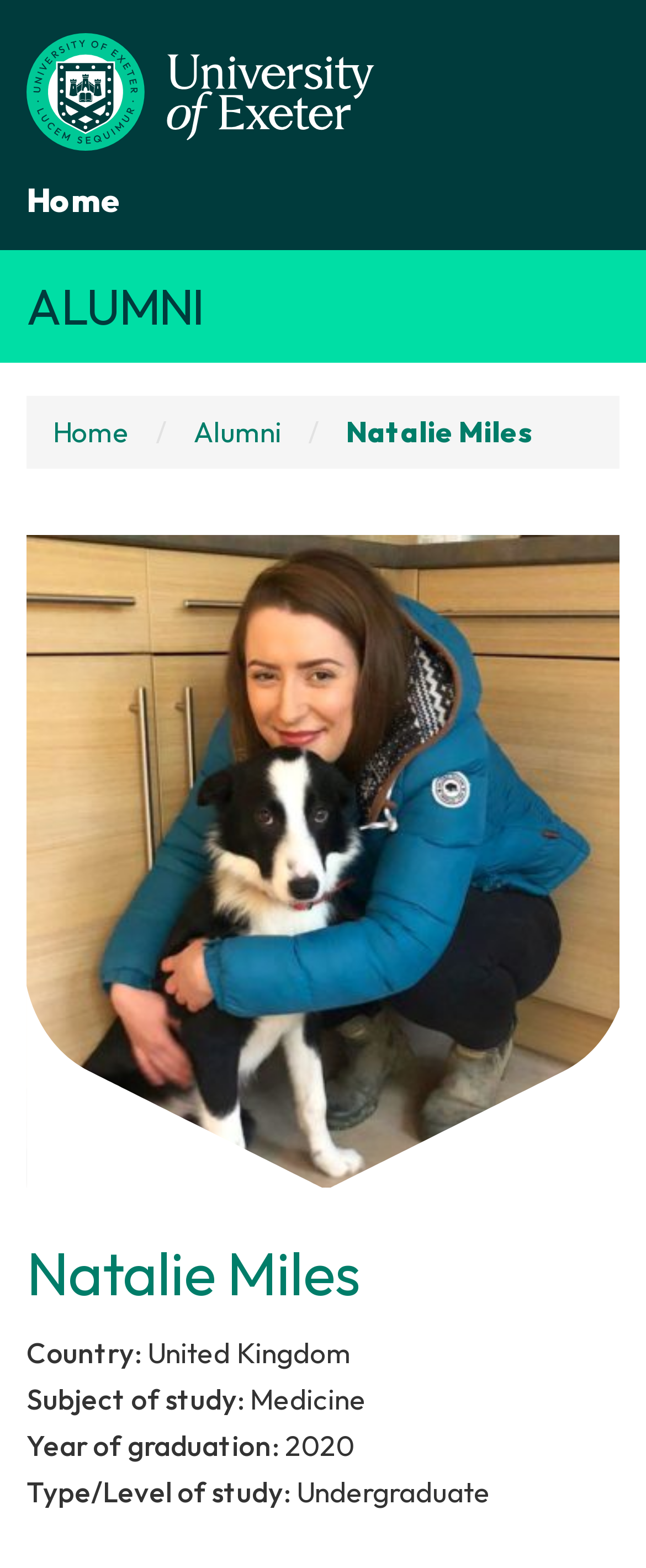Return the bounding box coordinates of the UI element that corresponds to this description: "Alumni". The coordinates must be given as four float numbers in the range of 0 and 1, [left, top, right, bottom].

[0.041, 0.176, 0.315, 0.216]